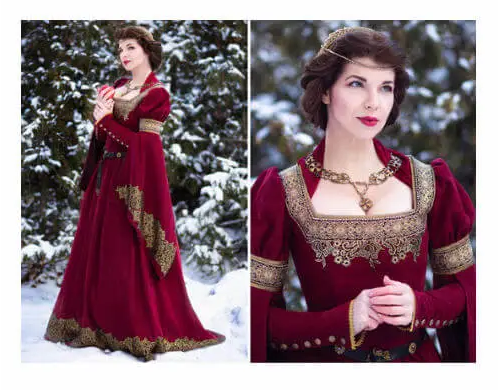Provide a thorough description of the image presented.

The image showcases a stunning fairytale wedding dress, epitomizing a blend of elegance and fantasy. On the left, a woman is depicted wearing a deep burgundy gown adorned with intricate gold embroidery, standing gracefully in a snow-covered landscape. Her attire features long, flowing sleeves and a floor-length skirt that captures the romantic essence of fairytale aesthetics. In her hands, she tenderly holds a bouquet of red flowers, enhancing the enchanting atmosphere.

The right side of the image offers a close-up view of her ensemble, highlighting the detailed neckline and elaborate patterns that embellish the bodice. A delicate gold necklace complements her outfit, while her hairstyle, featuring soft curls and a subtle headpiece, adds to her regal appearance. This visual representation perfectly aligns with the whimsical theme of fairy-tale weddings, suggesting a magical experience for anyone inspired by literature or fantasy worlds.